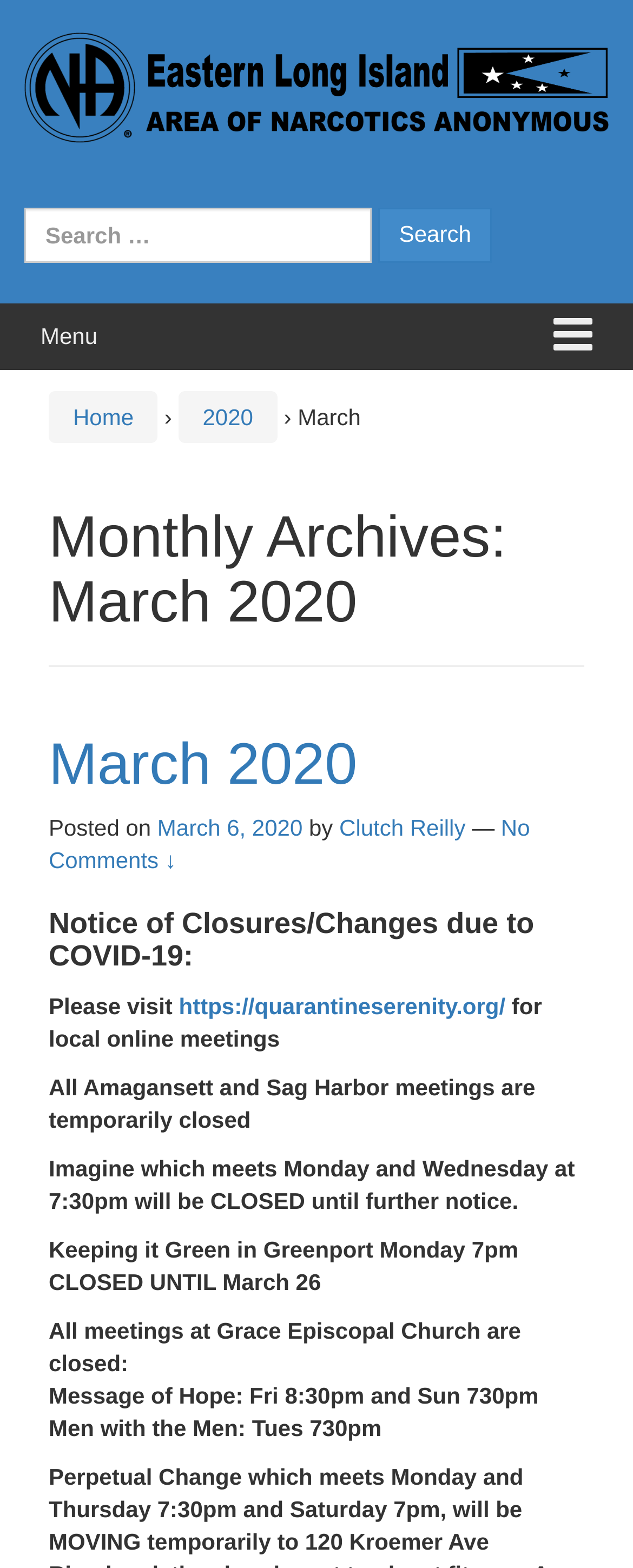Please find the bounding box coordinates of the clickable region needed to complete the following instruction: "View the March 2020 archives". The bounding box coordinates must consist of four float numbers between 0 and 1, i.e., [left, top, right, bottom].

[0.077, 0.466, 0.923, 0.507]